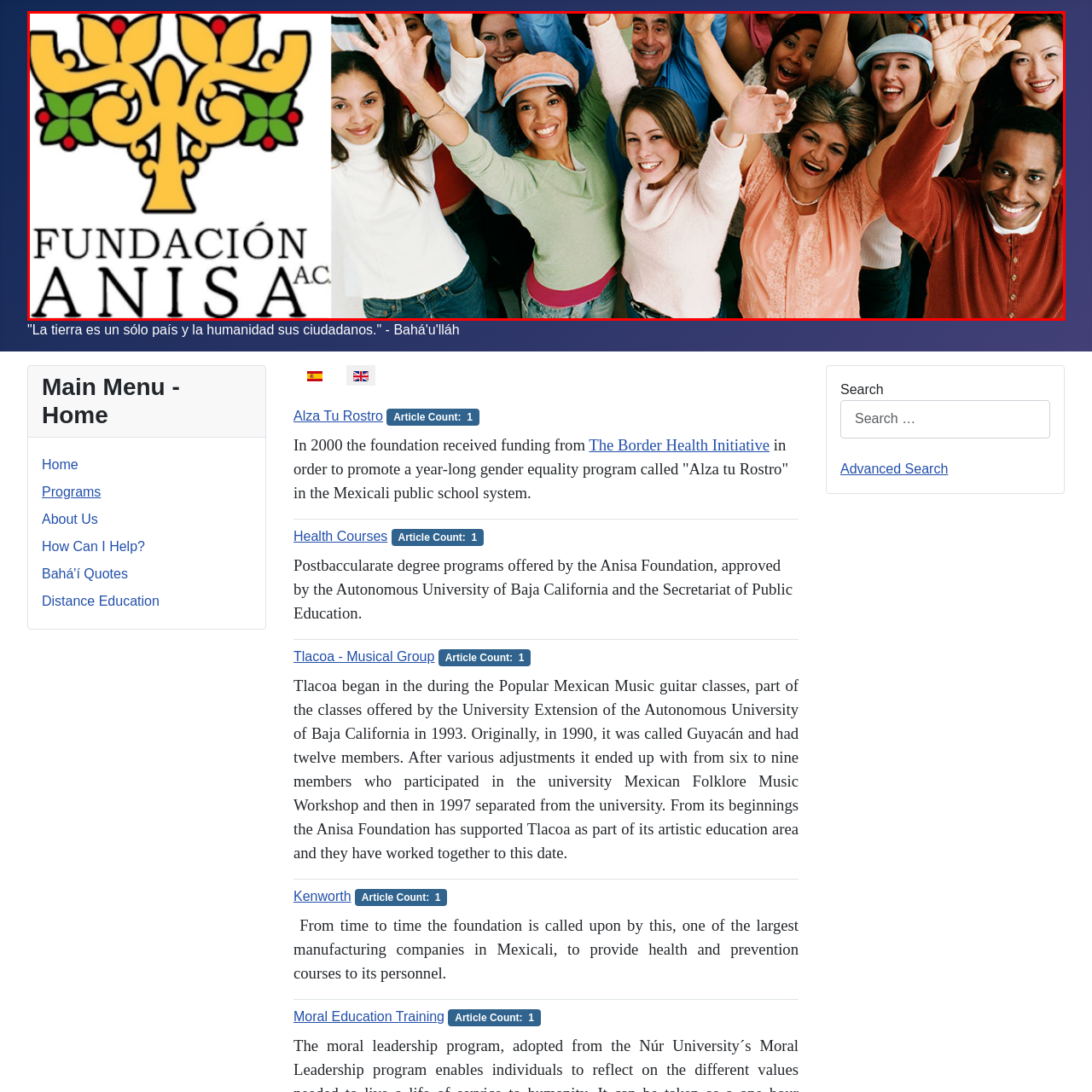Study the image surrounded by the red bounding box and respond as thoroughly as possible to the following question, using the image for reference: What is the goal of the organization?

The caption states that the organization's mission is to promote unity and collaboration among its members and the broader community, which suggests that the goal of the organization is to bring people together and foster a sense of community.